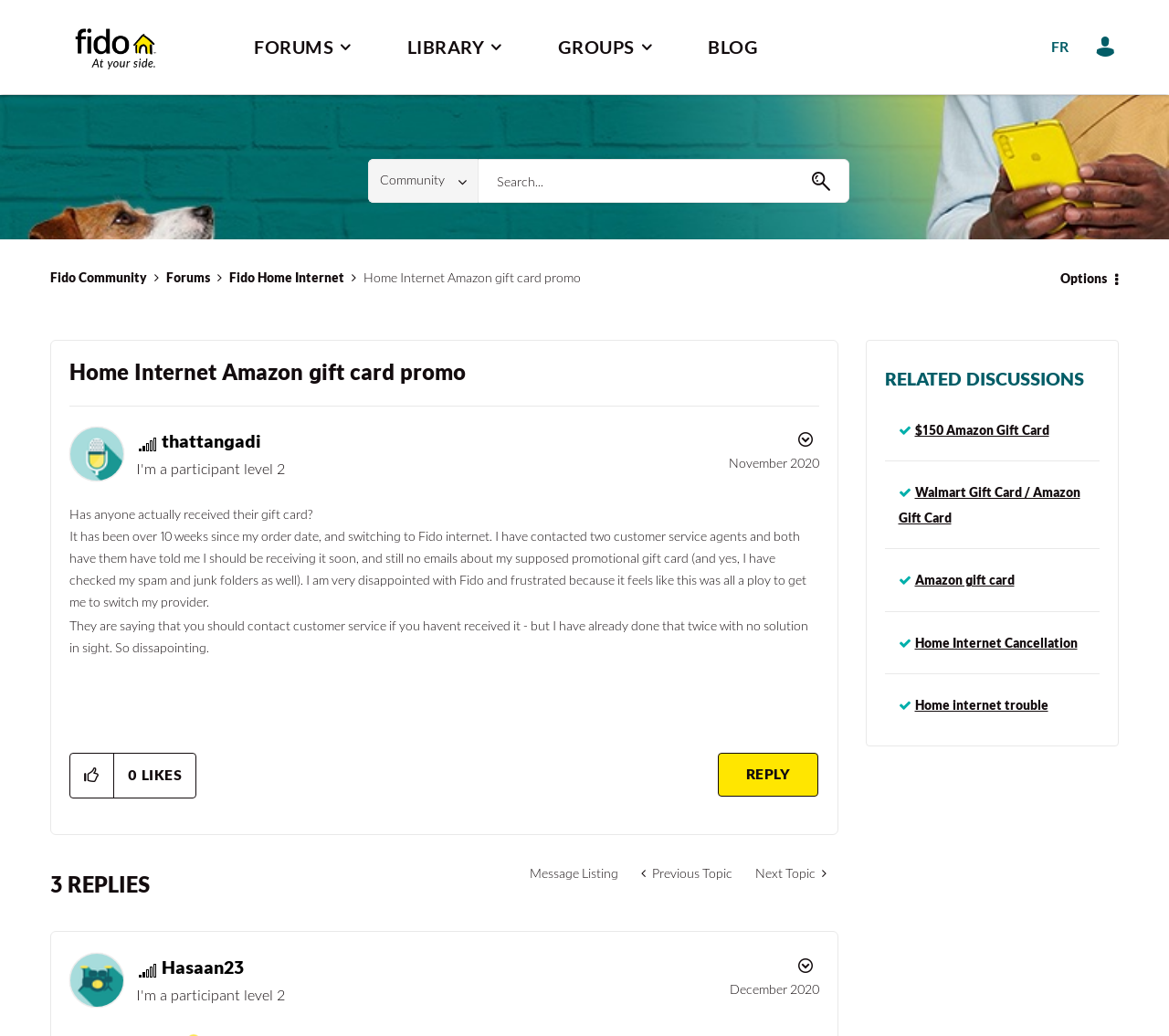Show the bounding box coordinates for the HTML element as described: "Options".

[0.674, 0.411, 0.7, 0.437]